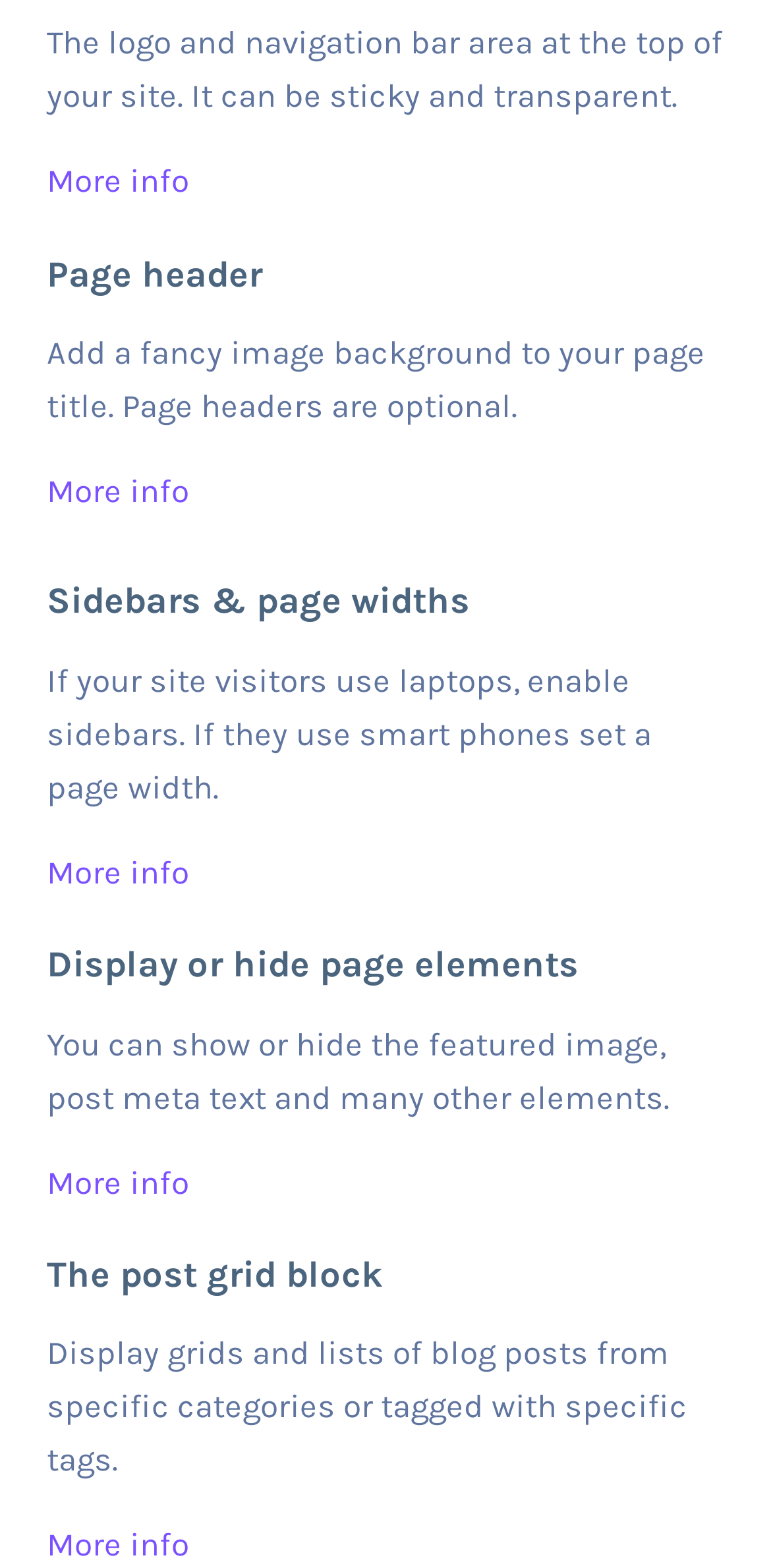How many links are available on the page?
From the screenshot, provide a brief answer in one word or phrase.

5